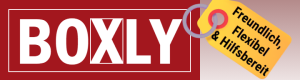What does the colorful tag to the right of the logo translate to?
Refer to the screenshot and respond with a concise word or phrase.

Friendly, Flexible & Helpful